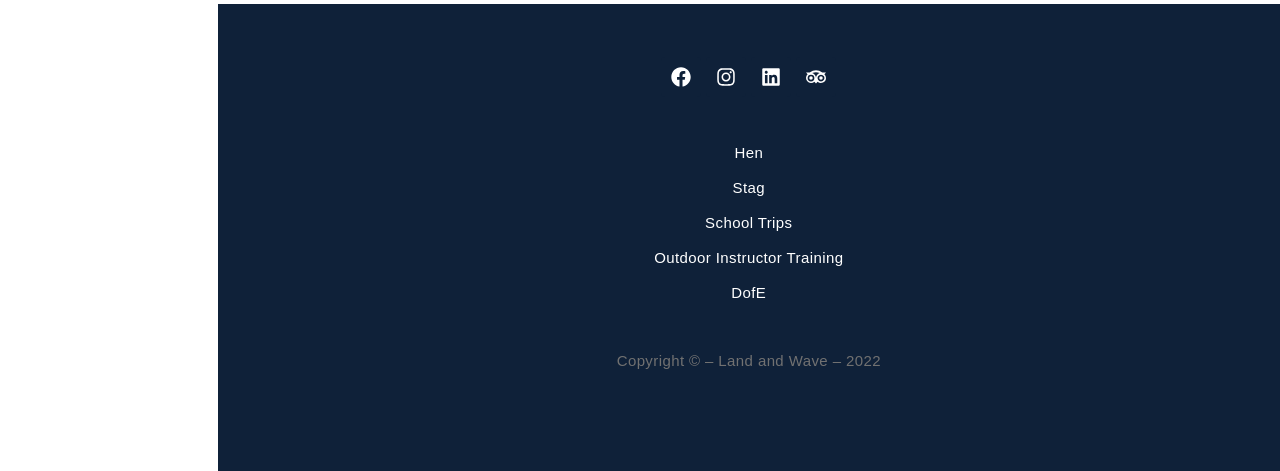Please locate the bounding box coordinates of the element's region that needs to be clicked to follow the instruction: "check Stag". The bounding box coordinates should be provided as four float numbers between 0 and 1, i.e., [left, top, right, bottom].

[0.211, 0.371, 0.958, 0.424]